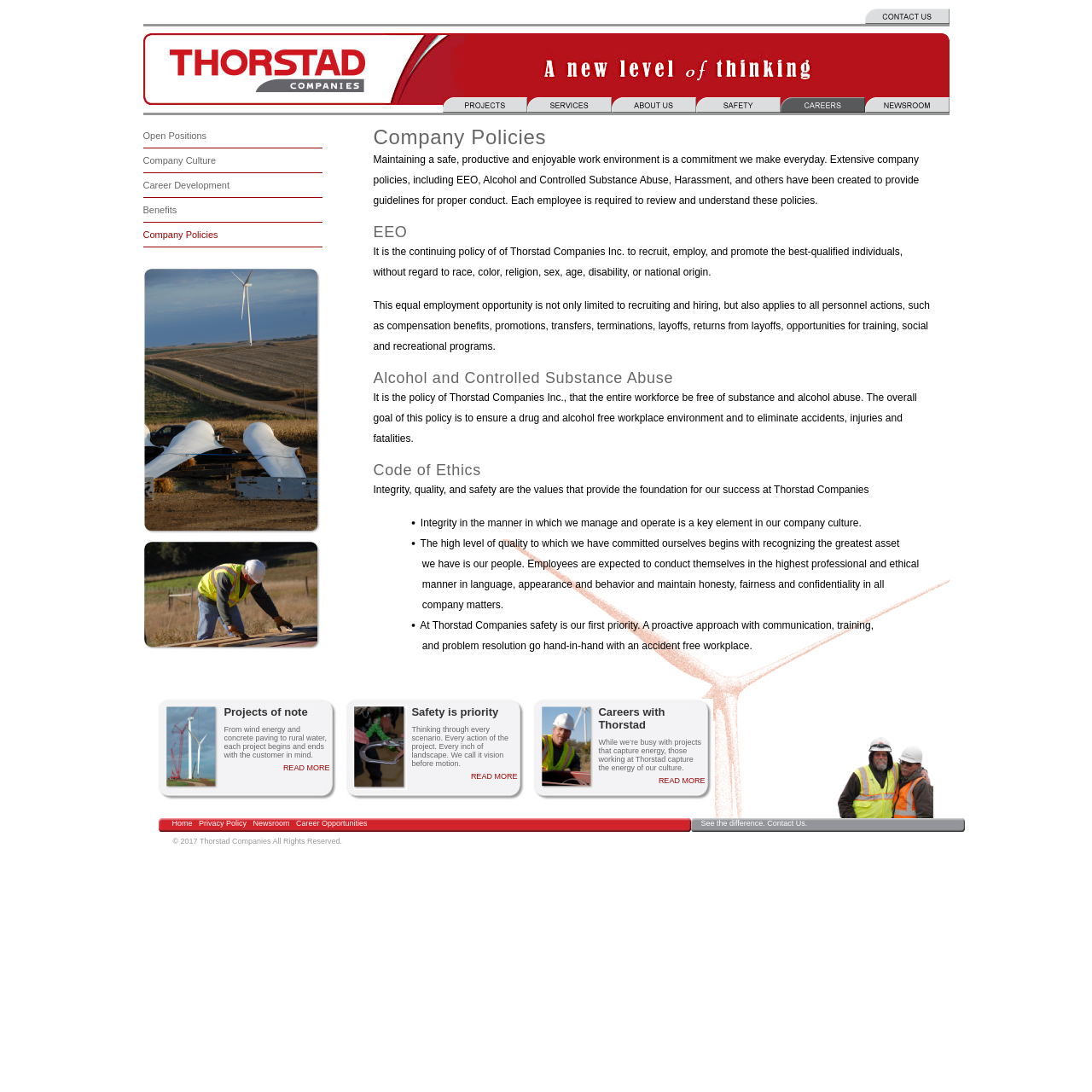What is the focus of Thorstad Companies' projects?
Give a detailed and exhaustive answer to the question.

The focus of Thorstad Companies' projects is the customer, as stated in the projects section of the webpage, which mentions that each project begins and ends with the customer in mind.